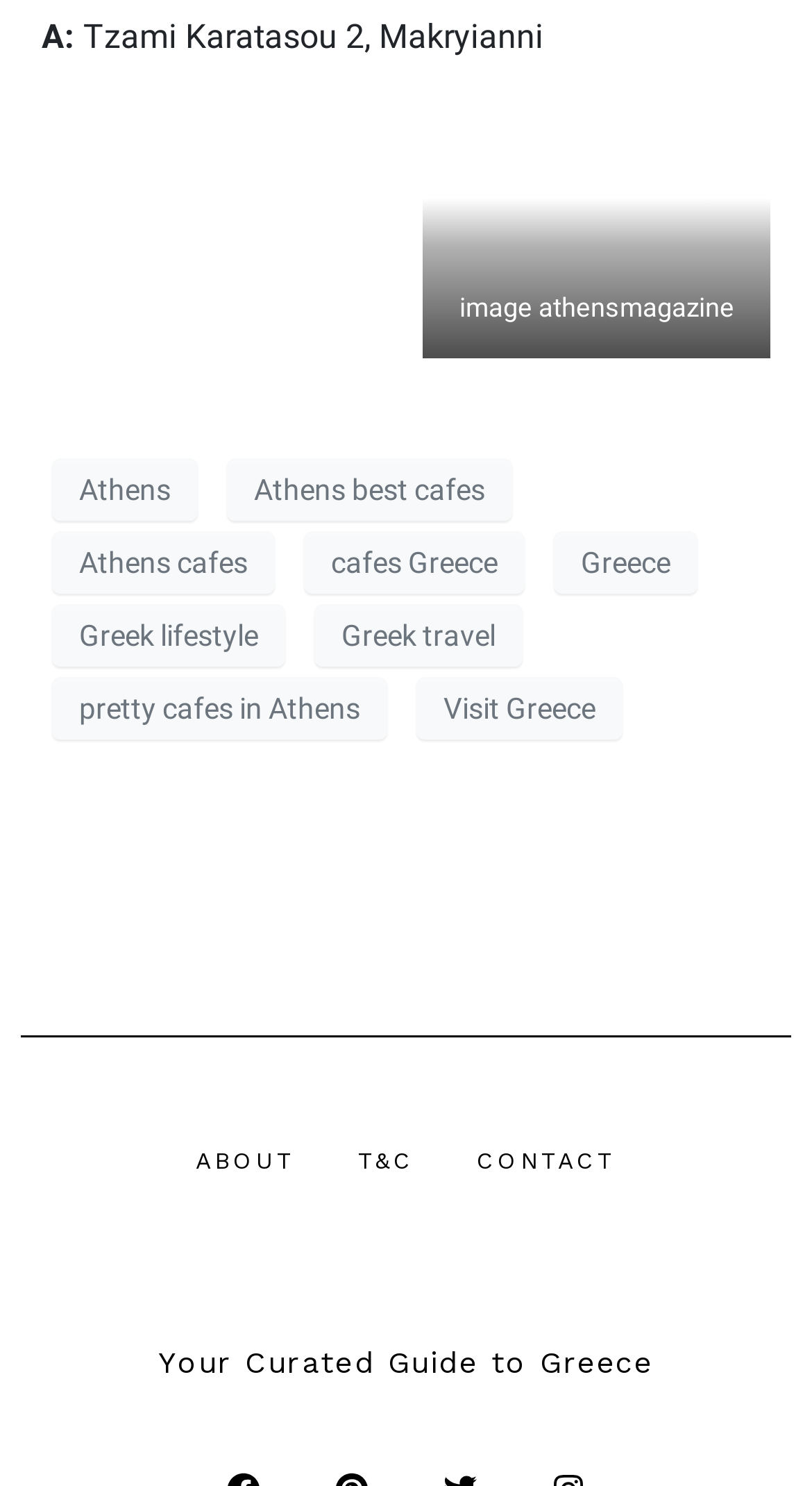What is the name of the website?
Using the image as a reference, answer with just one word or a short phrase.

Insights Greece